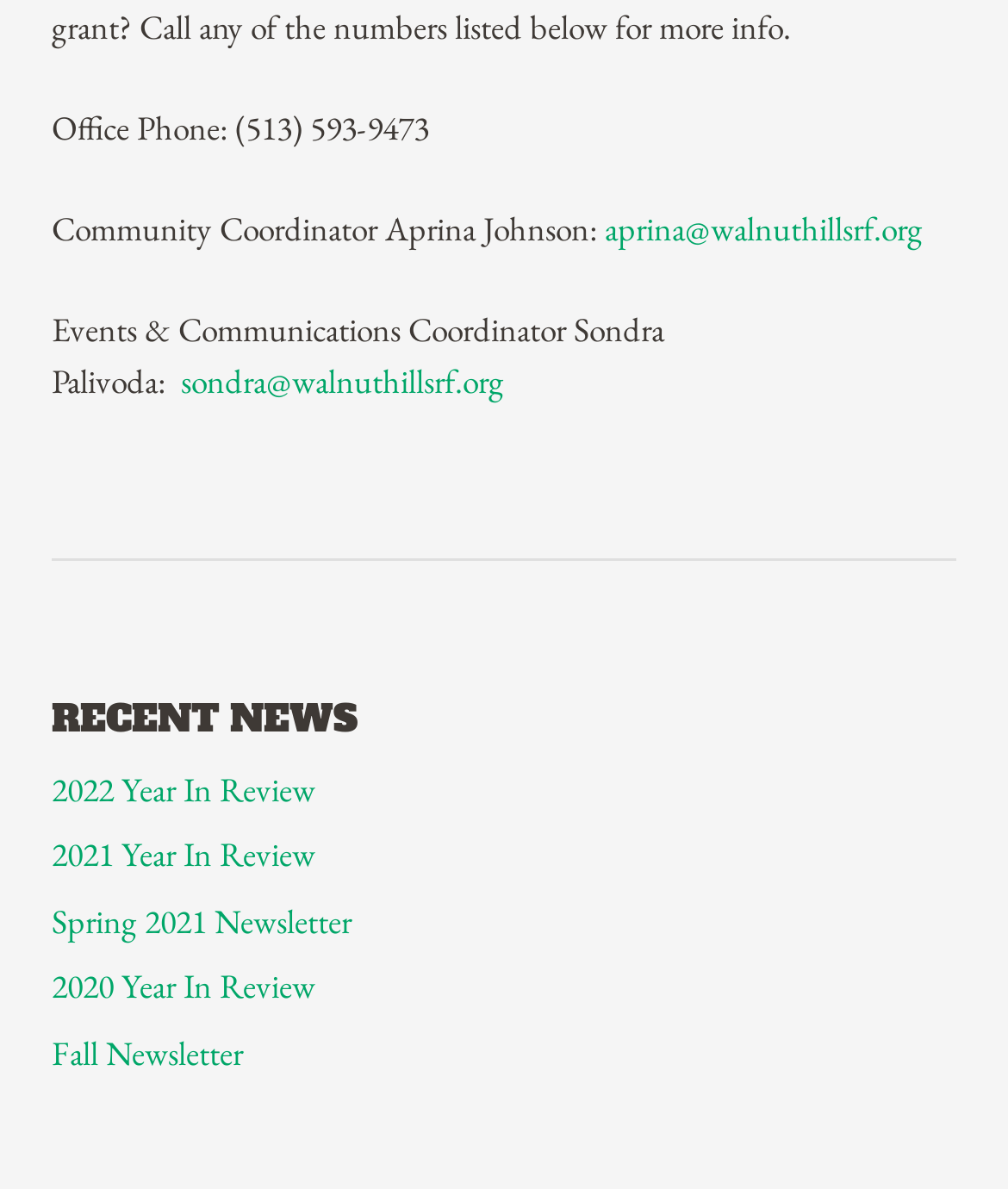Locate the UI element described by Spring 2021 Newsletter and provide its bounding box coordinates. Use the format (top-left x, top-left y, bottom-right x, bottom-right y) with all values as floating point numbers between 0 and 1.

[0.051, 0.756, 0.349, 0.793]